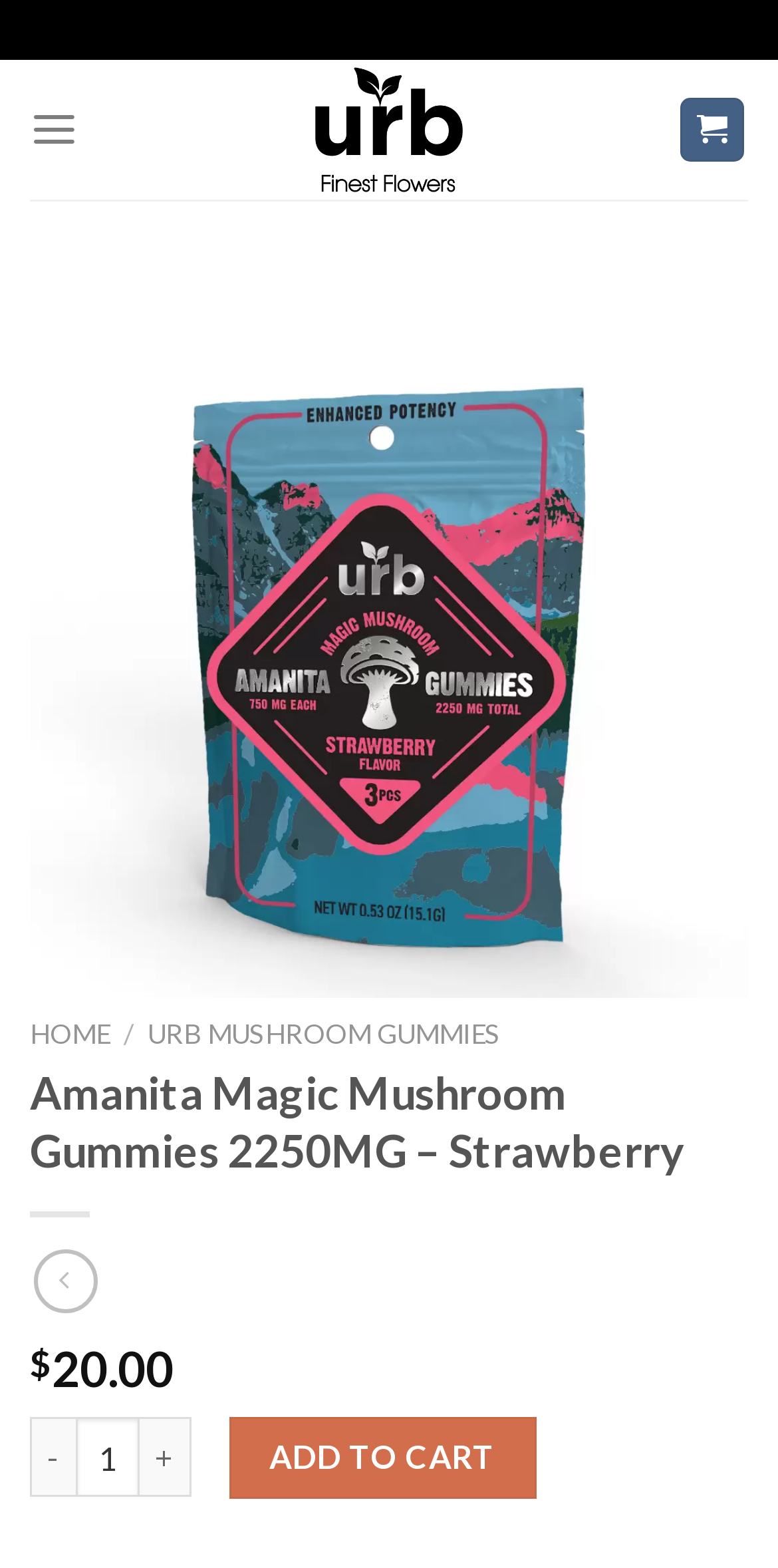How can I navigate to the previous page?
Based on the image, provide a one-word or brief-phrase response.

Click the Previous button